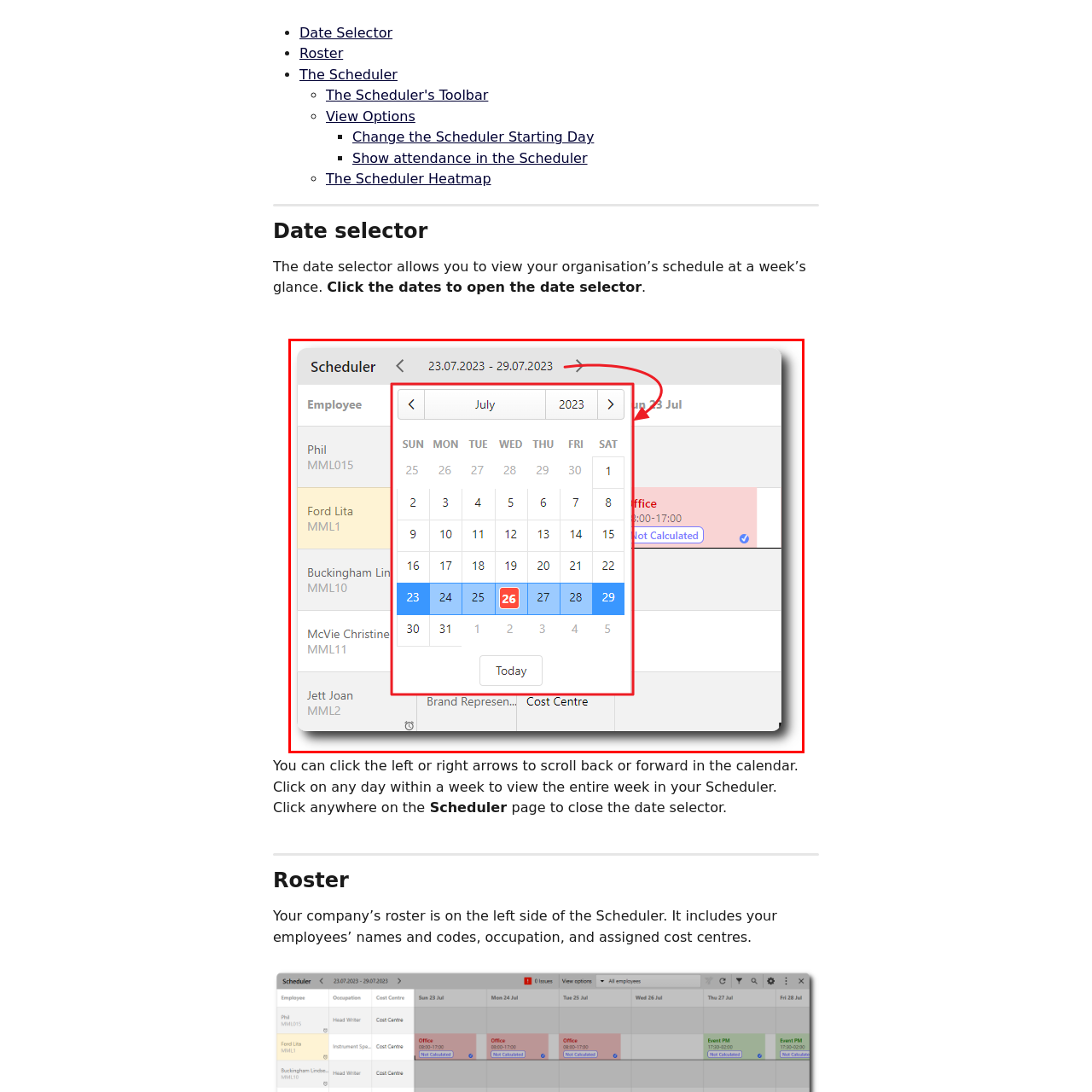Inspect the image within the red box and provide a detailed and thorough answer to the following question: How do users navigate through months?

Users can navigate through months using the arrow buttons, which are provided as a navigation option in the date selector interface, allowing them to scroll through different months.